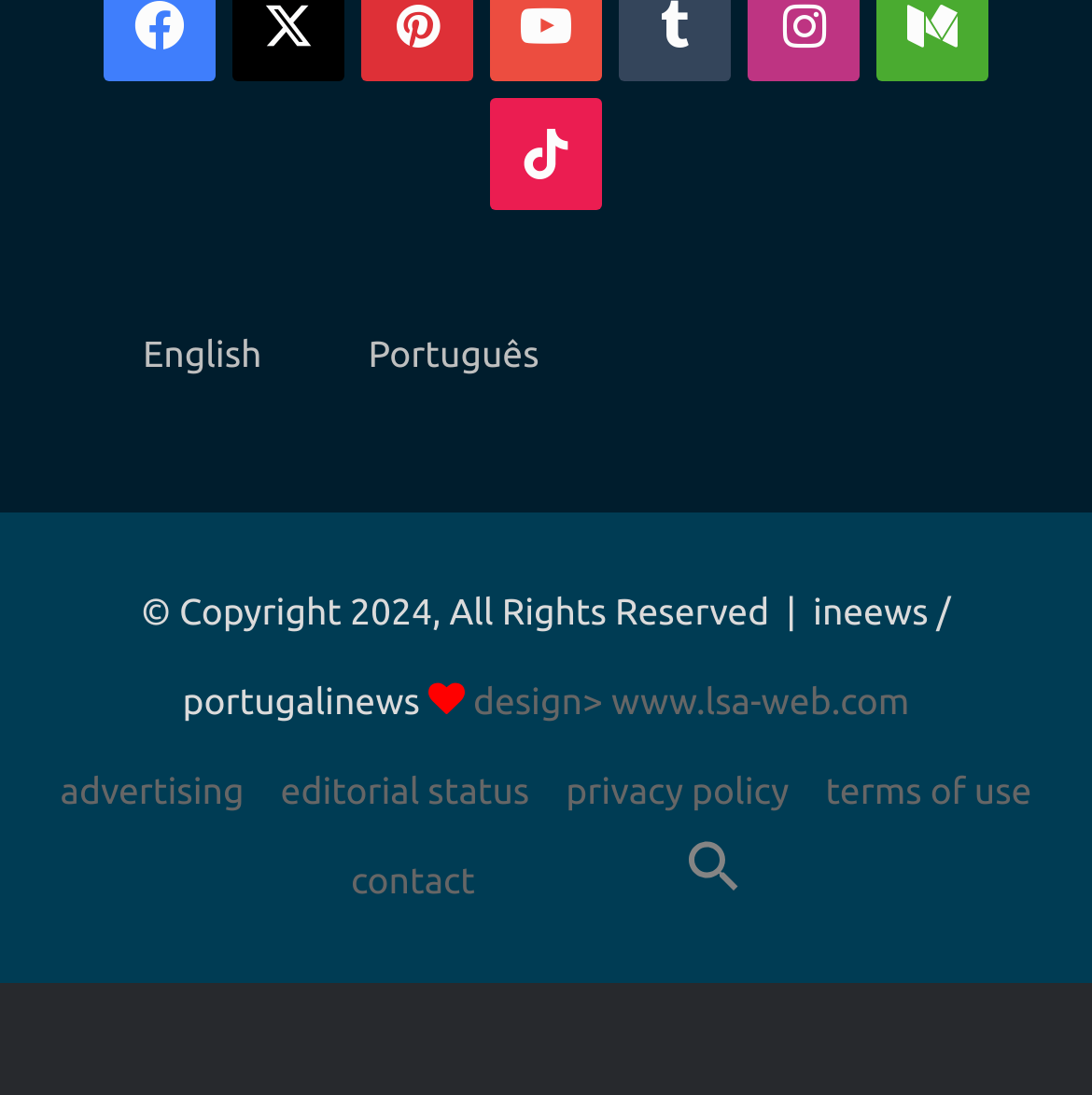Please provide a brief answer to the following inquiry using a single word or phrase:
What is the purpose of the 'fb-share-icon' link?

Share on Facebook